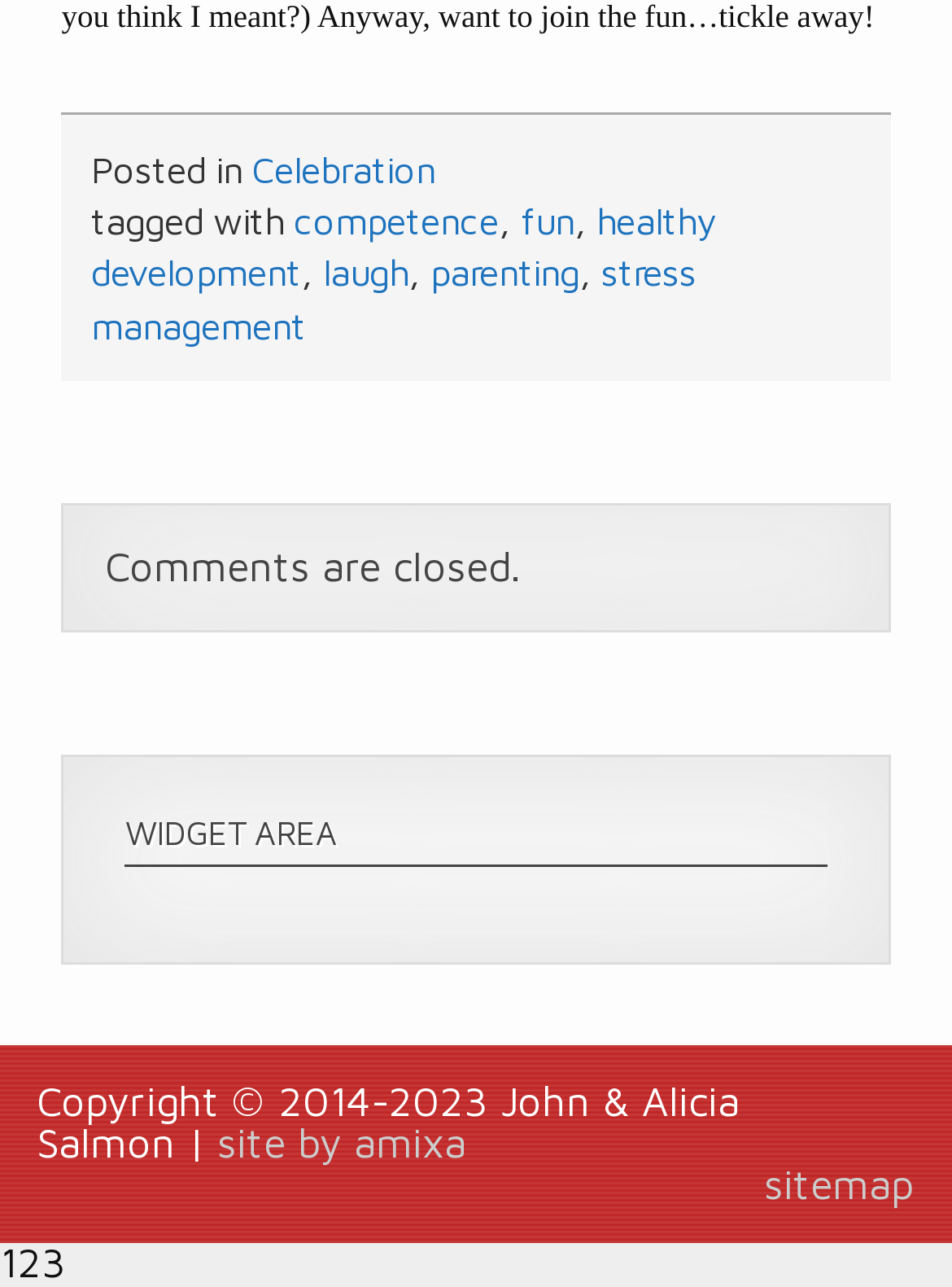Given the webpage screenshot, identify the bounding box of the UI element that matches this description: "stress management".

[0.096, 0.194, 0.731, 0.269]